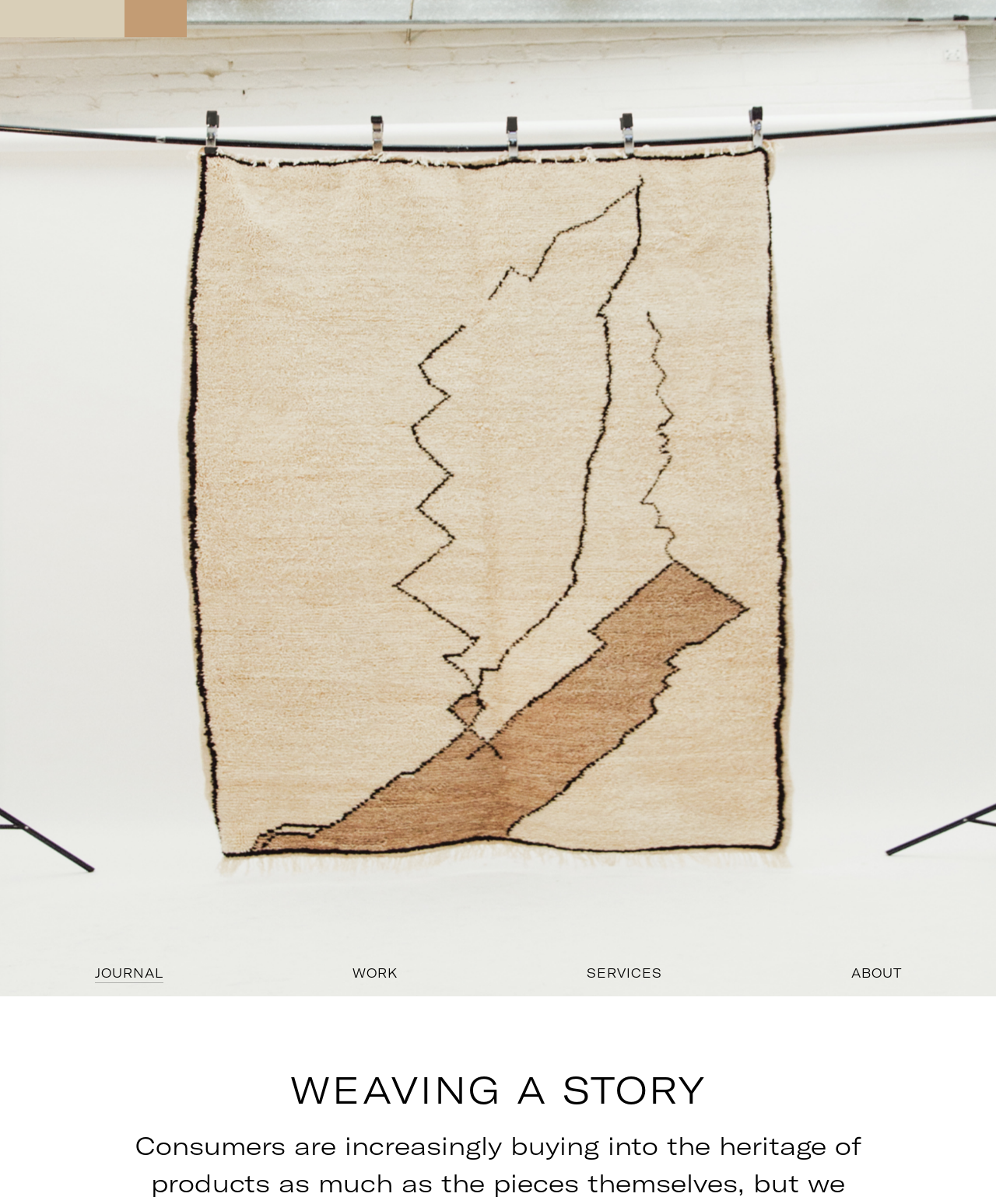Based on the image, provide a detailed and complete answer to the question: 
What is the position of the 'WORK' link?

I compared the y1 and y2 coordinates of the 'WORK' link with the other links and found that it is positioned in the middle of the navigation section.